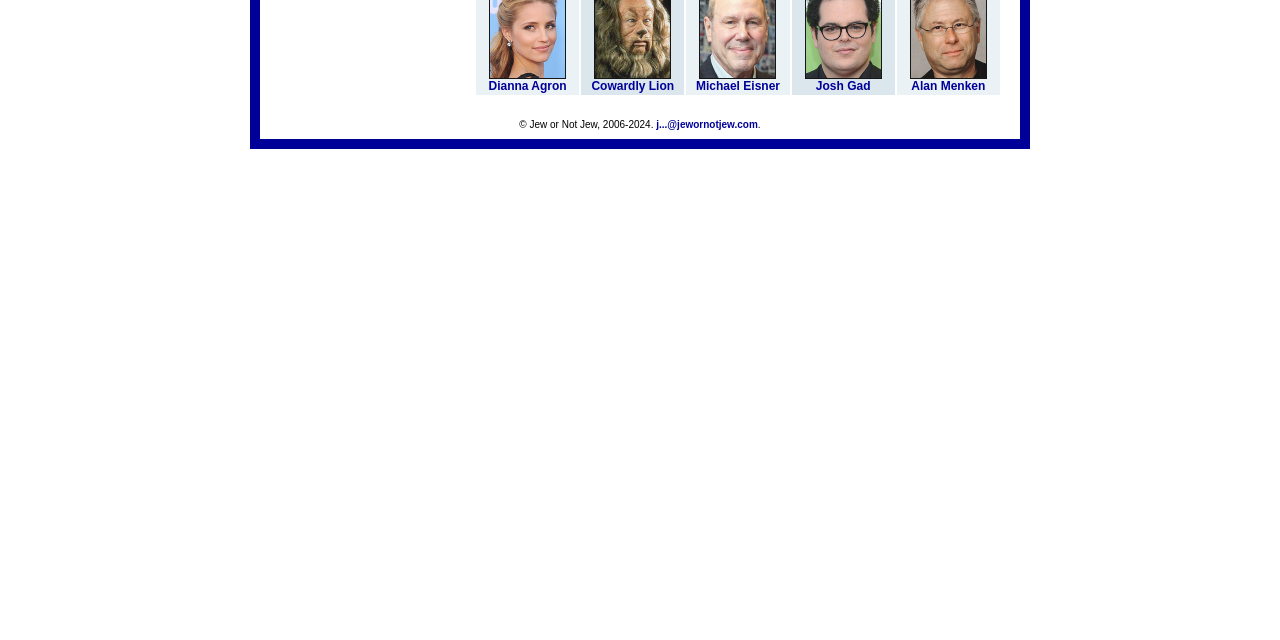Using the description: "Dianna Agron", identify the bounding box of the corresponding UI element in the screenshot.

[0.382, 0.106, 0.443, 0.145]